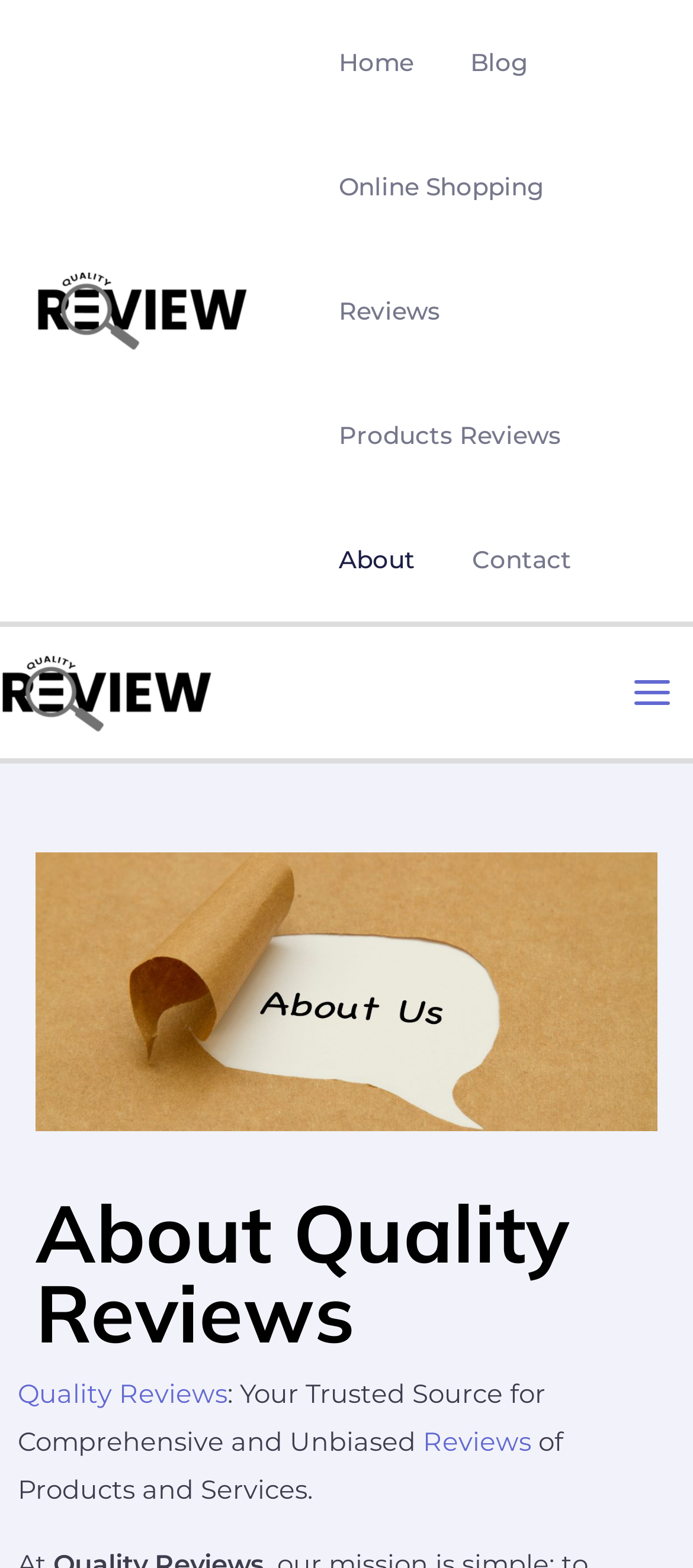Indicate the bounding box coordinates of the clickable region to achieve the following instruction: "open main menu."

[0.882, 0.416, 1.0, 0.468]